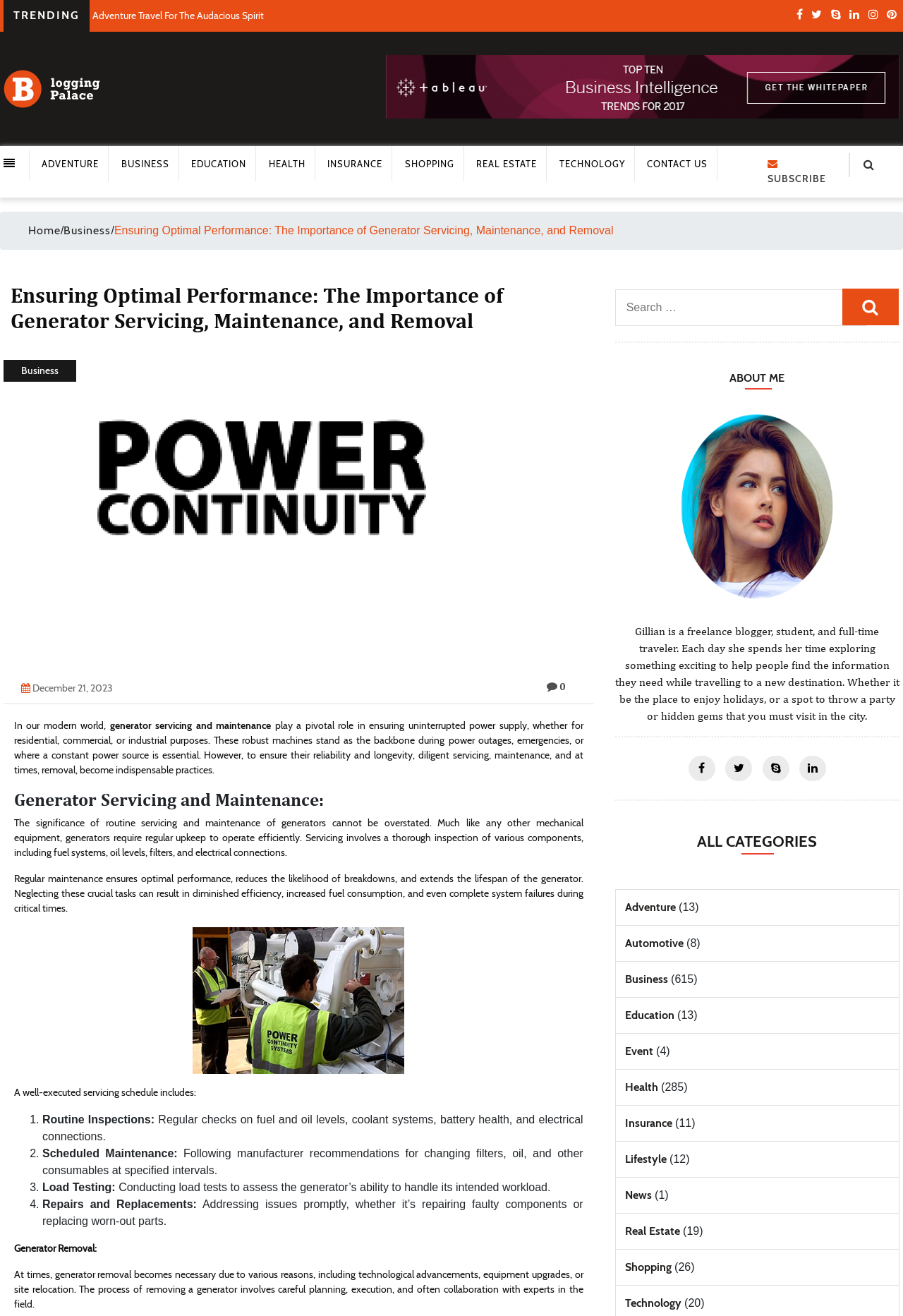Given the element description "info@lbcg.ca", identify the bounding box of the corresponding UI element.

None